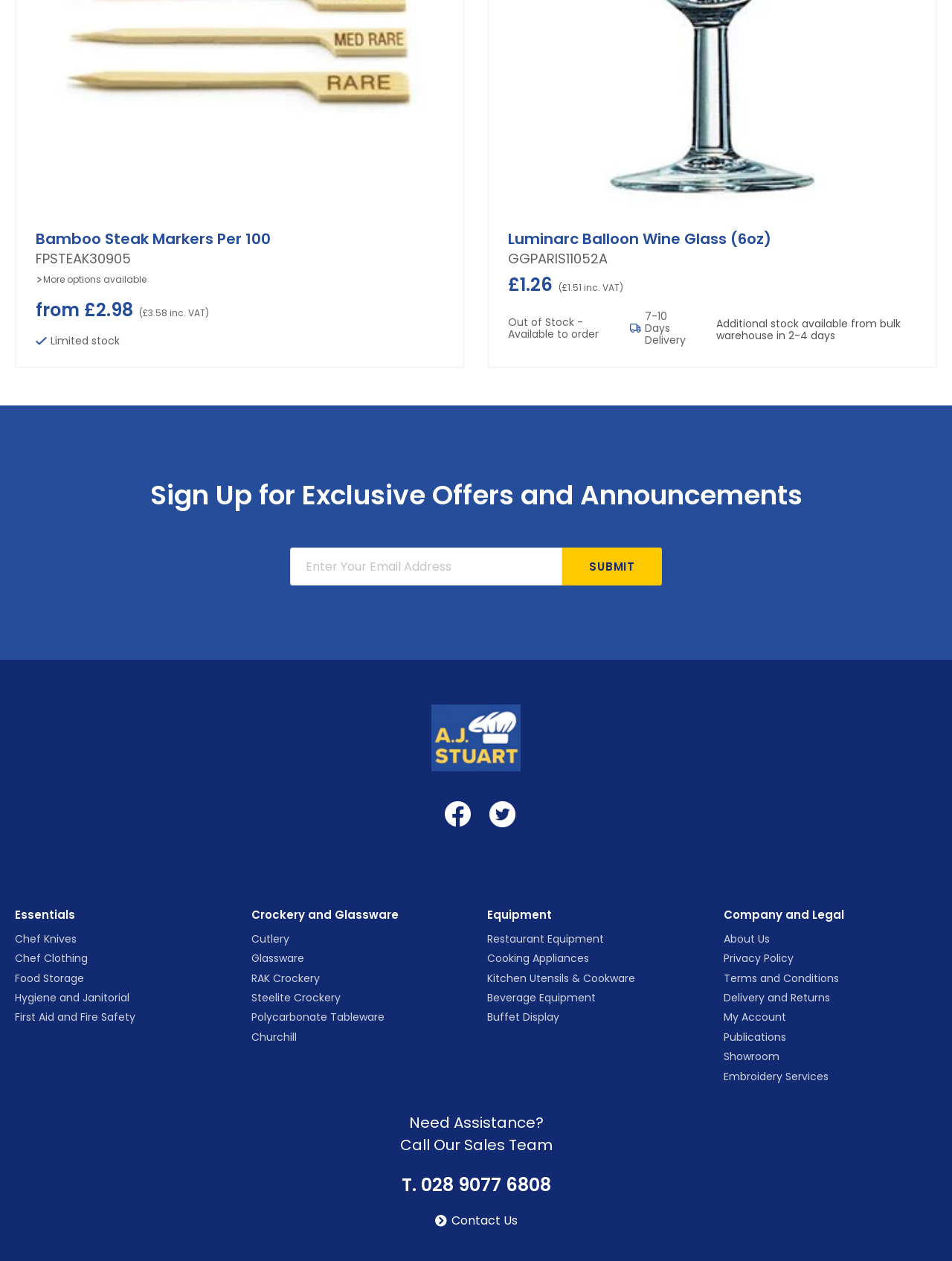Using the information in the image, give a comprehensive answer to the question: 
What is the status of Luminarc Balloon Wine Glass (6oz)?

The status of Luminarc Balloon Wine Glass (6oz) is Out of Stock, which is indicated by the text 'Out of Stock - Available to order' in the section with the heading 'Luminarc Balloon Wine Glass (6oz)'.